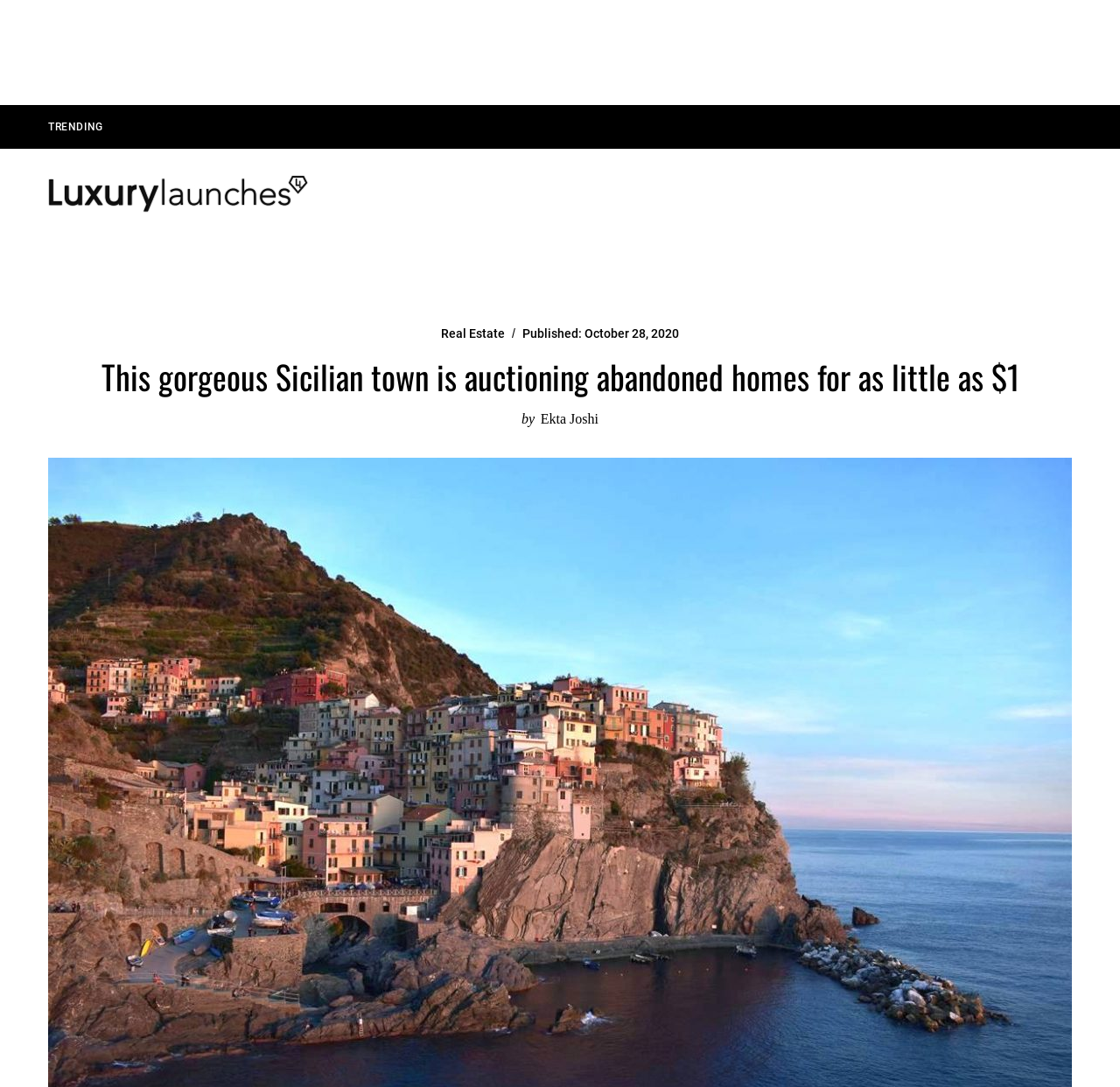What is the minimum price of the abandoned homes?
Based on the screenshot, provide your answer in one word or phrase.

$1